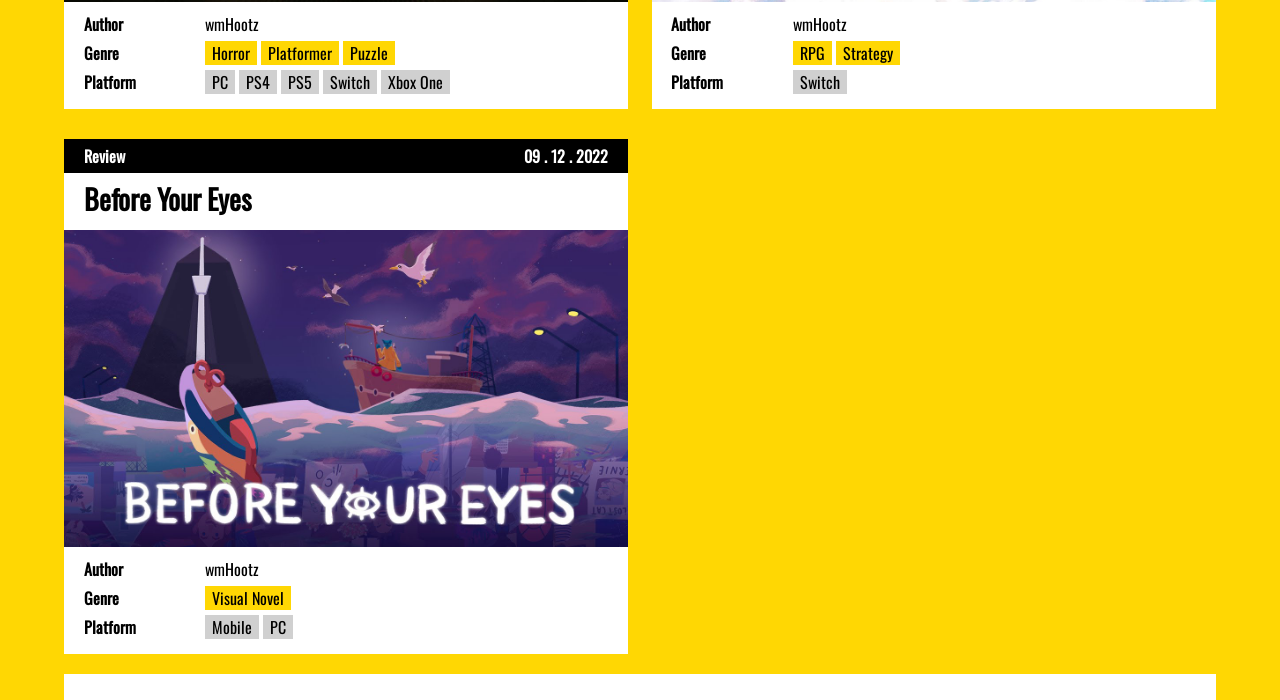From the element description: "Switch", extract the bounding box coordinates of the UI element. The coordinates should be expressed as four float numbers between 0 and 1, in the order [left, top, right, bottom].

[0.252, 0.099, 0.294, 0.134]